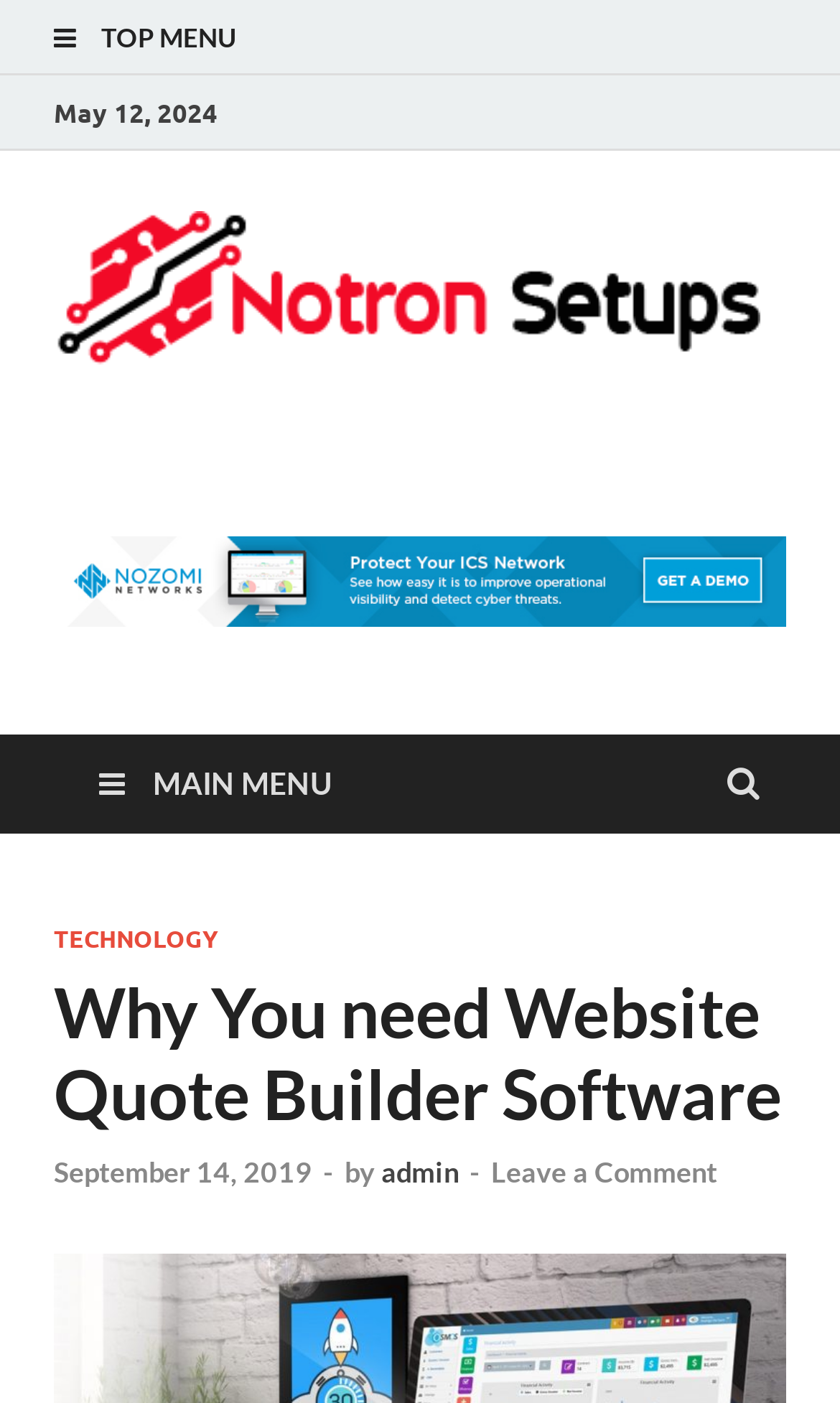What is the category of the article?
Provide a one-word or short-phrase answer based on the image.

TECHNOLOGY